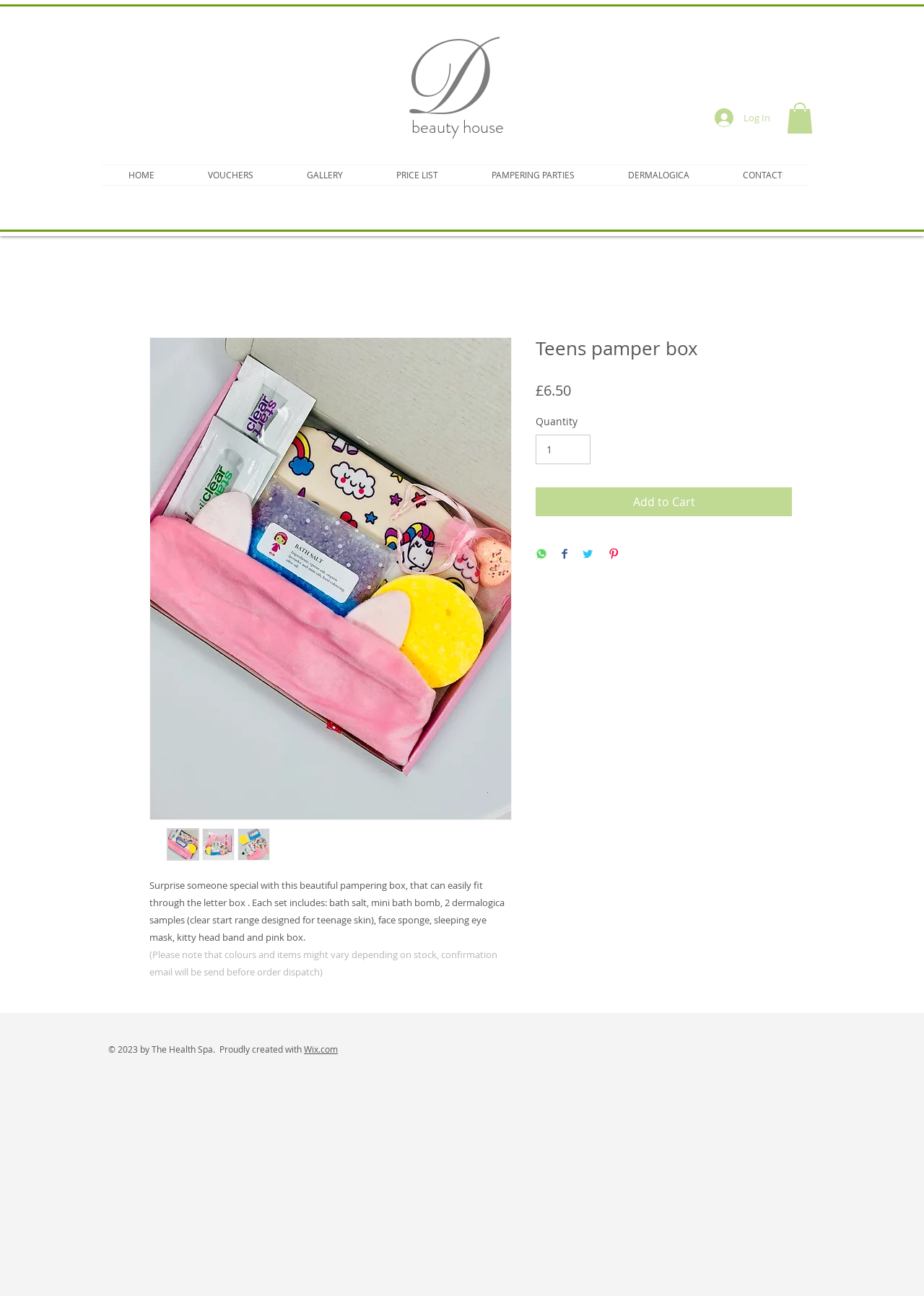Find the bounding box coordinates of the clickable region needed to perform the following instruction: "Click the Log In button". The coordinates should be provided as four float numbers between 0 and 1, i.e., [left, top, right, bottom].

[0.762, 0.08, 0.845, 0.101]